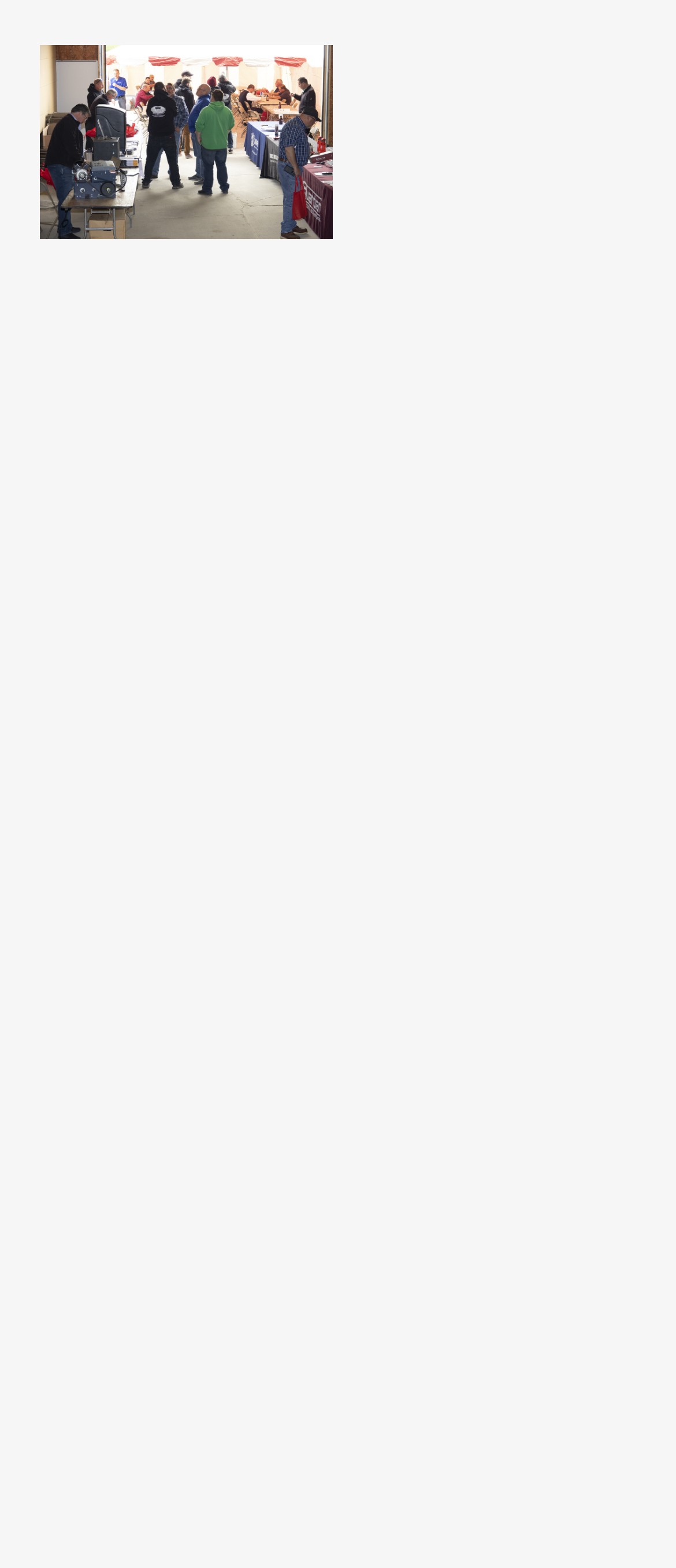Reply to the question with a single word or phrase:
How many images are on the webpage?

5